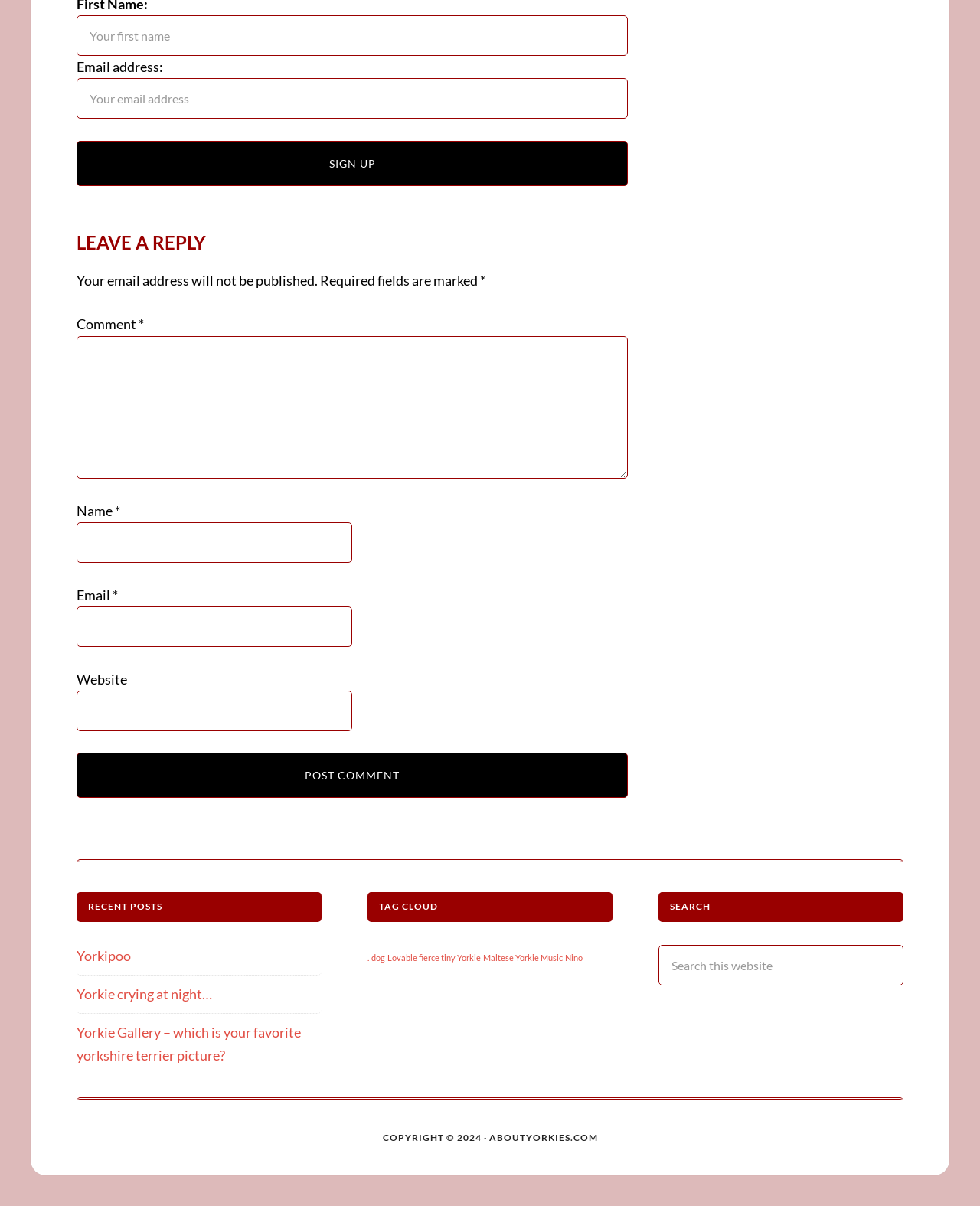How many textboxes are there for leaving a reply?
Analyze the image and deliver a detailed answer to the question.

I counted the number of textboxes in the 'LEAVE A REPLY' section, which are 'Your first name', 'Email address:', 'Comment *', 'Name *', and 'Email *', and 'Website'. There are 5 textboxes in total.